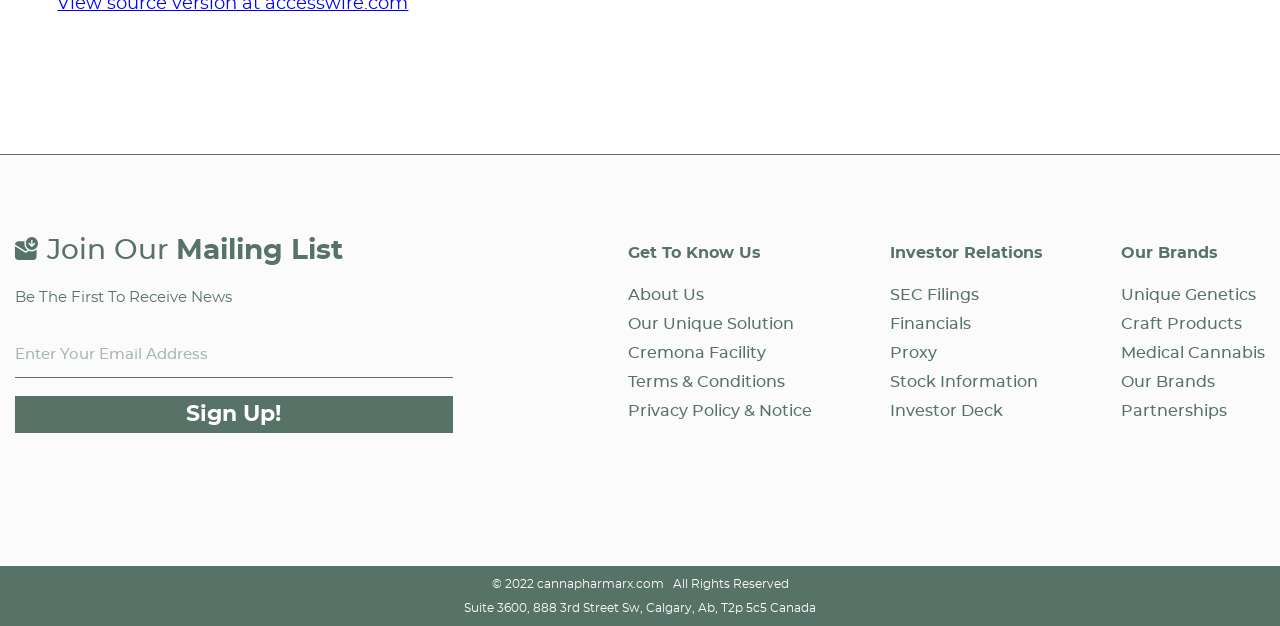Locate the bounding box coordinates of the segment that needs to be clicked to meet this instruction: "Learn about the company".

[0.49, 0.459, 0.55, 0.485]